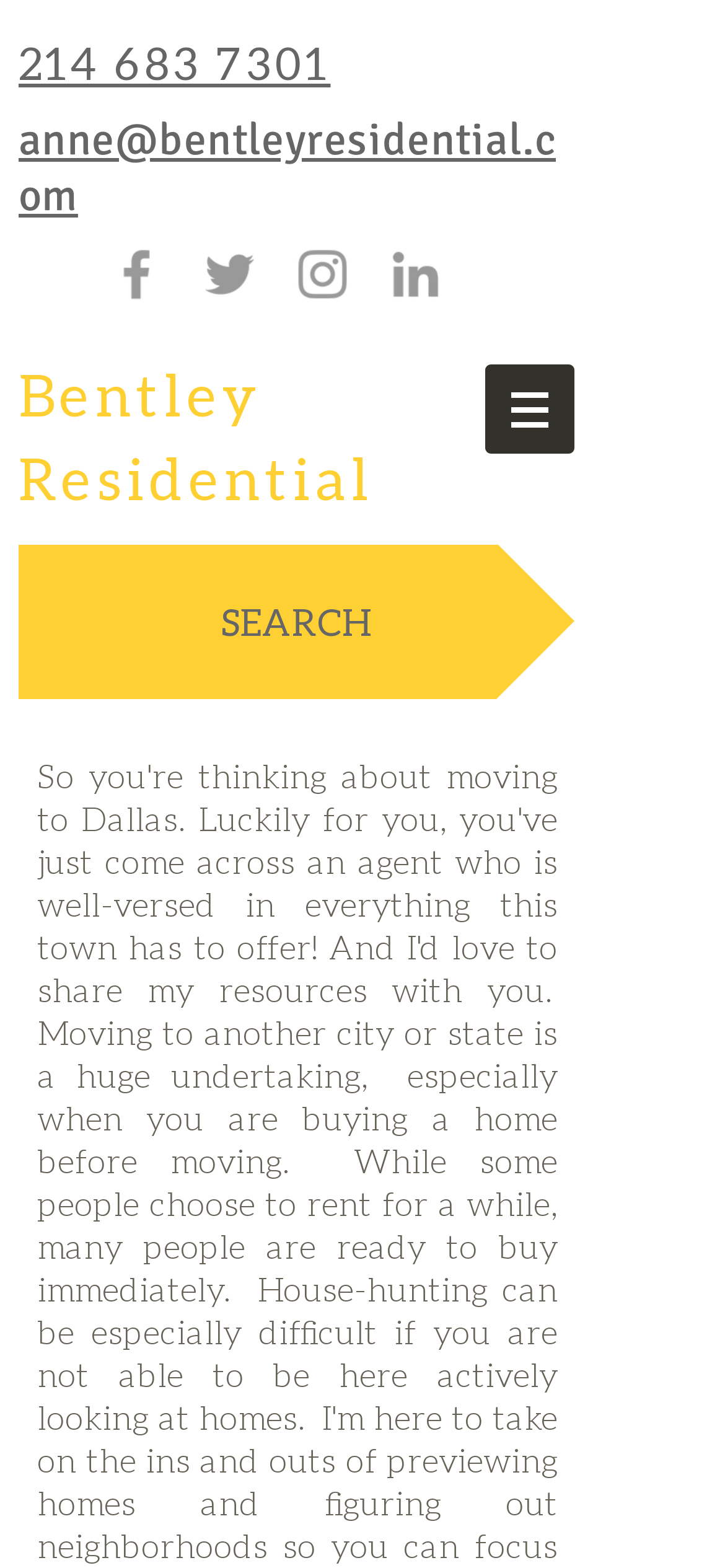Can you give a comprehensive explanation to the question given the content of the image?
What is the email address of the contact person?

The email address of the contact person can be found in the heading element 'anne@bentleyresidential.com' which is located near the top of the webpage, indicating that it is a contact email address.